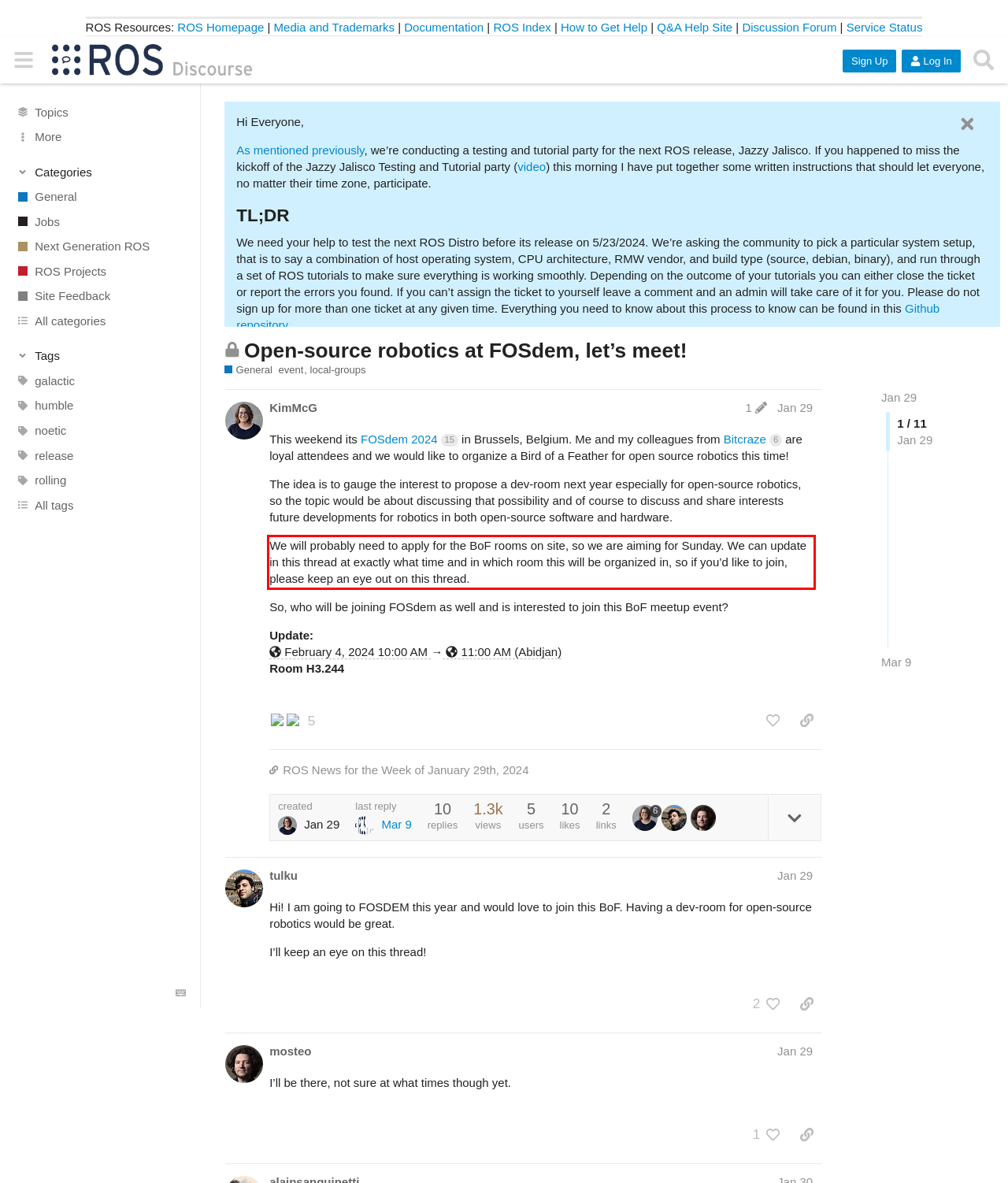Please extract the text content from the UI element enclosed by the red rectangle in the screenshot.

We will probably need to apply for the BoF rooms on site, so we are aiming for Sunday. We can update in this thread at exactly what time and in which room this will be organized in, so if you’d like to join, please keep an eye out on this thread.